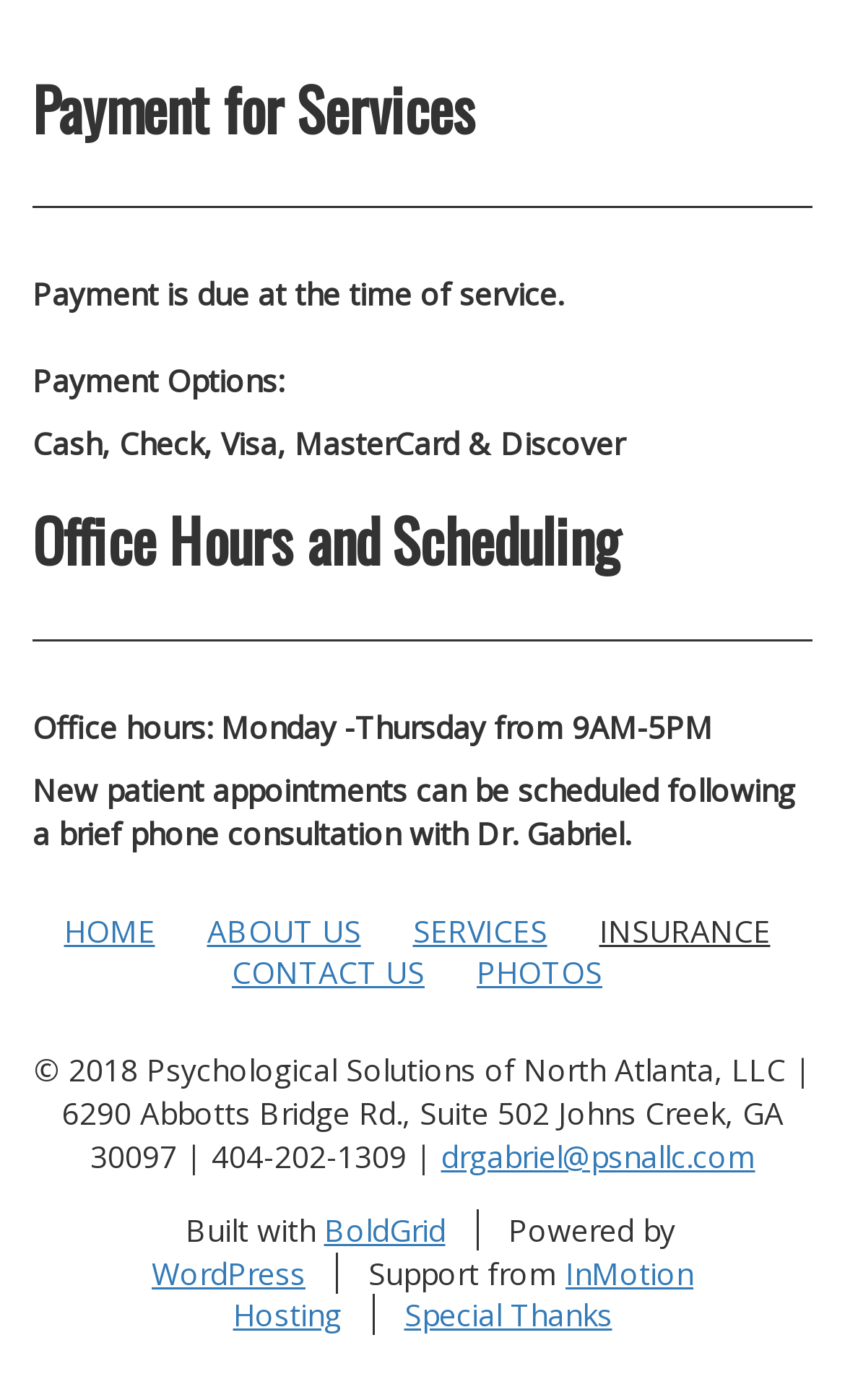What is the email address of Dr. Gabriel?
Provide an in-depth answer to the question, covering all aspects.

At the bottom of the webpage, in the copyright section, the email address of Dr. Gabriel is mentioned as 'drgabriel@psnallc.com'.